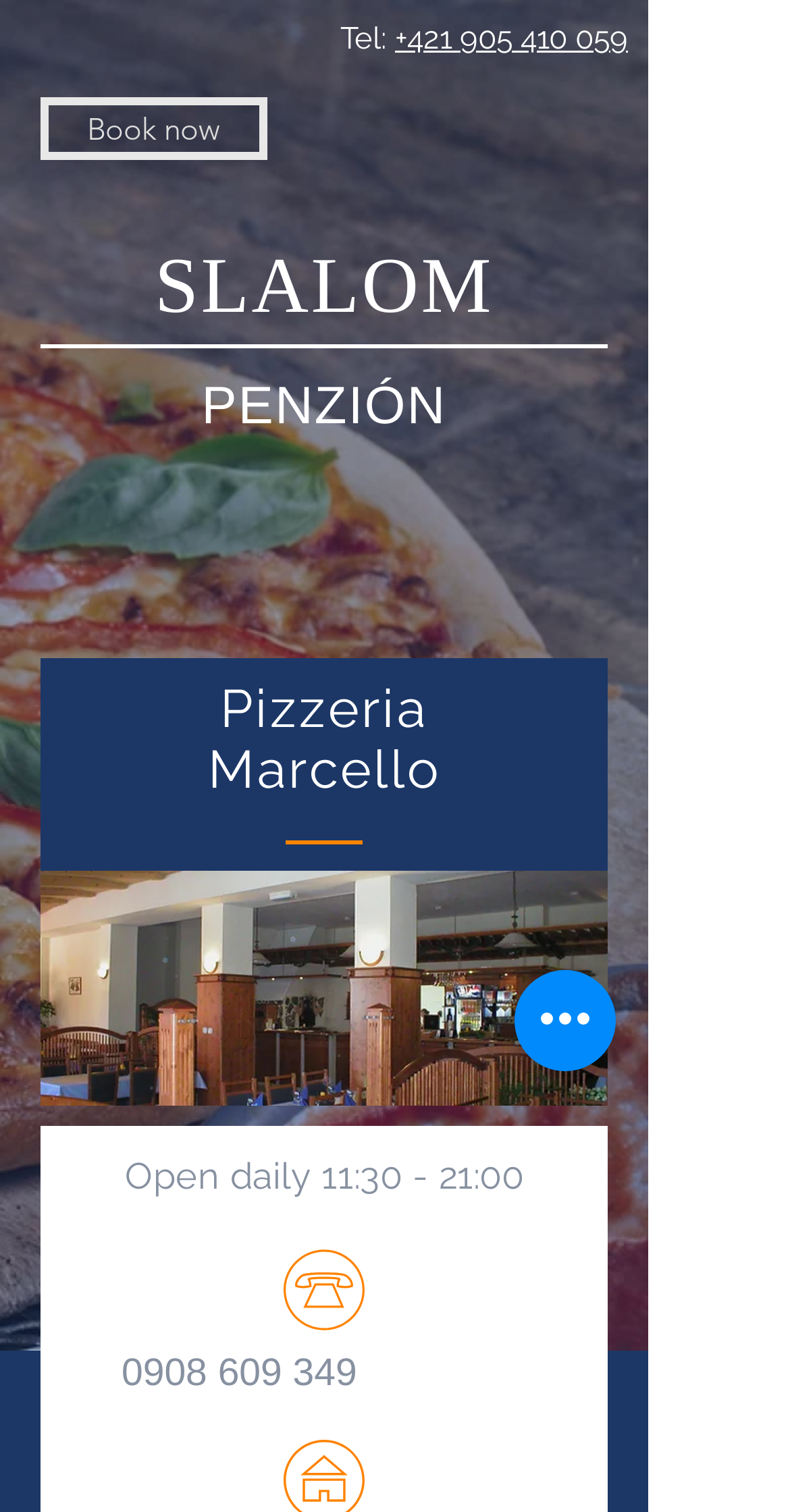Answer the question using only one word or a concise phrase: What is the phone number to contact?

+421 905 410 059